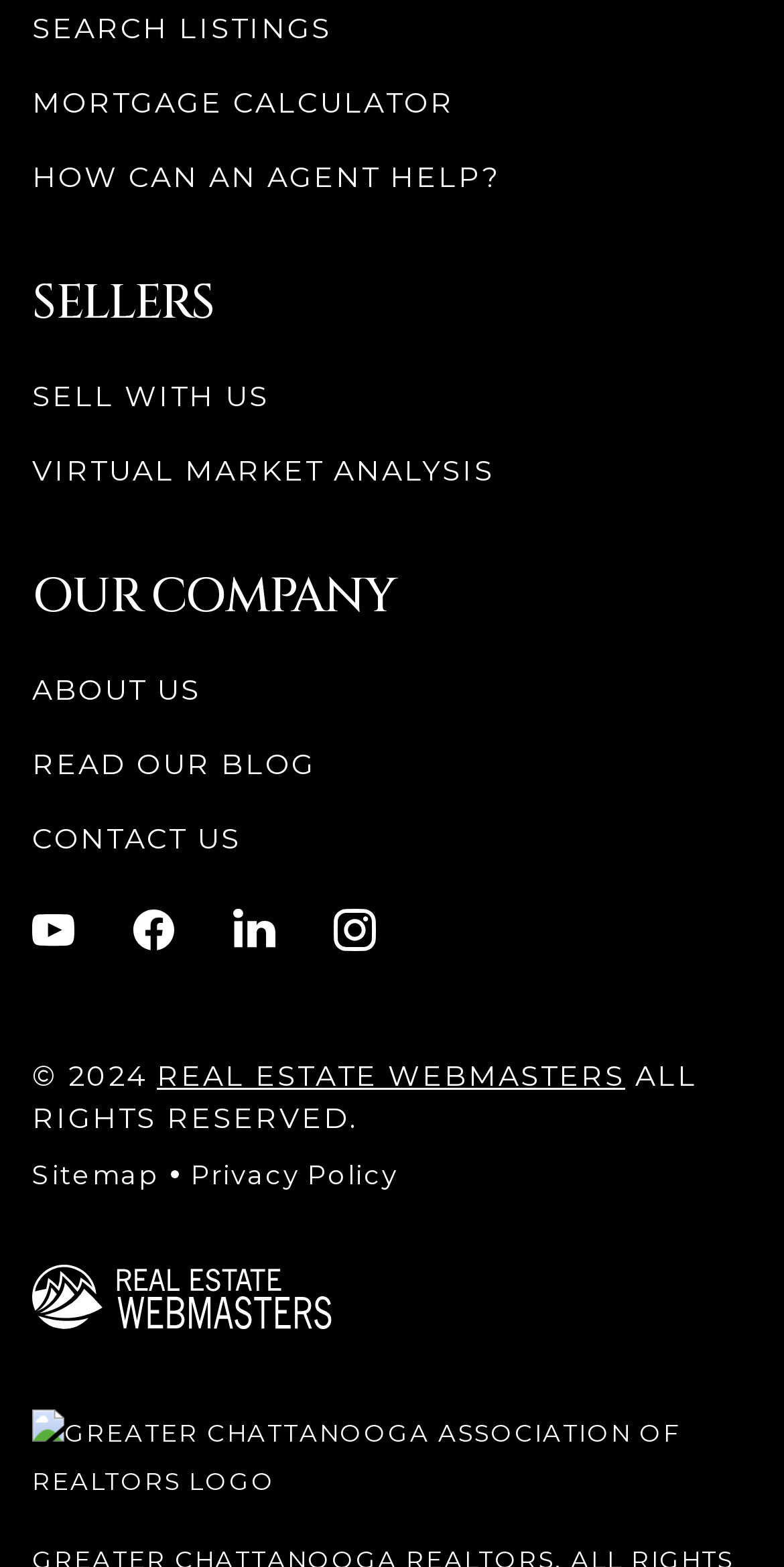Bounding box coordinates are specified in the format (top-left x, top-left y, bottom-right x, bottom-right y). All values are floating point numbers bounded between 0 and 1. Please provide the bounding box coordinate of the region this sentence describes: Facebook

[0.169, 0.579, 0.223, 0.607]